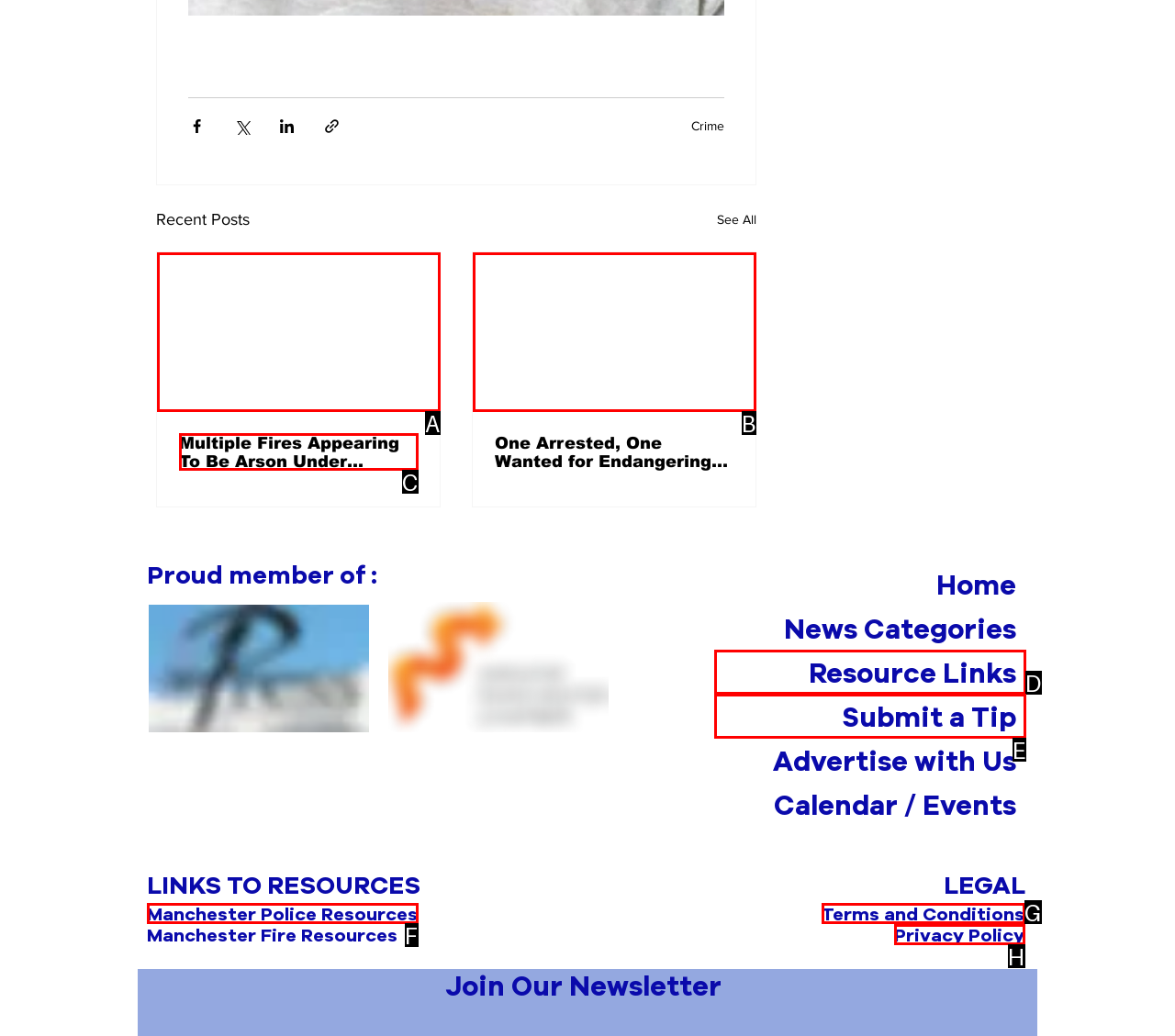Select the option that corresponds to the description: Terms and Conditions
Respond with the letter of the matching choice from the options provided.

G